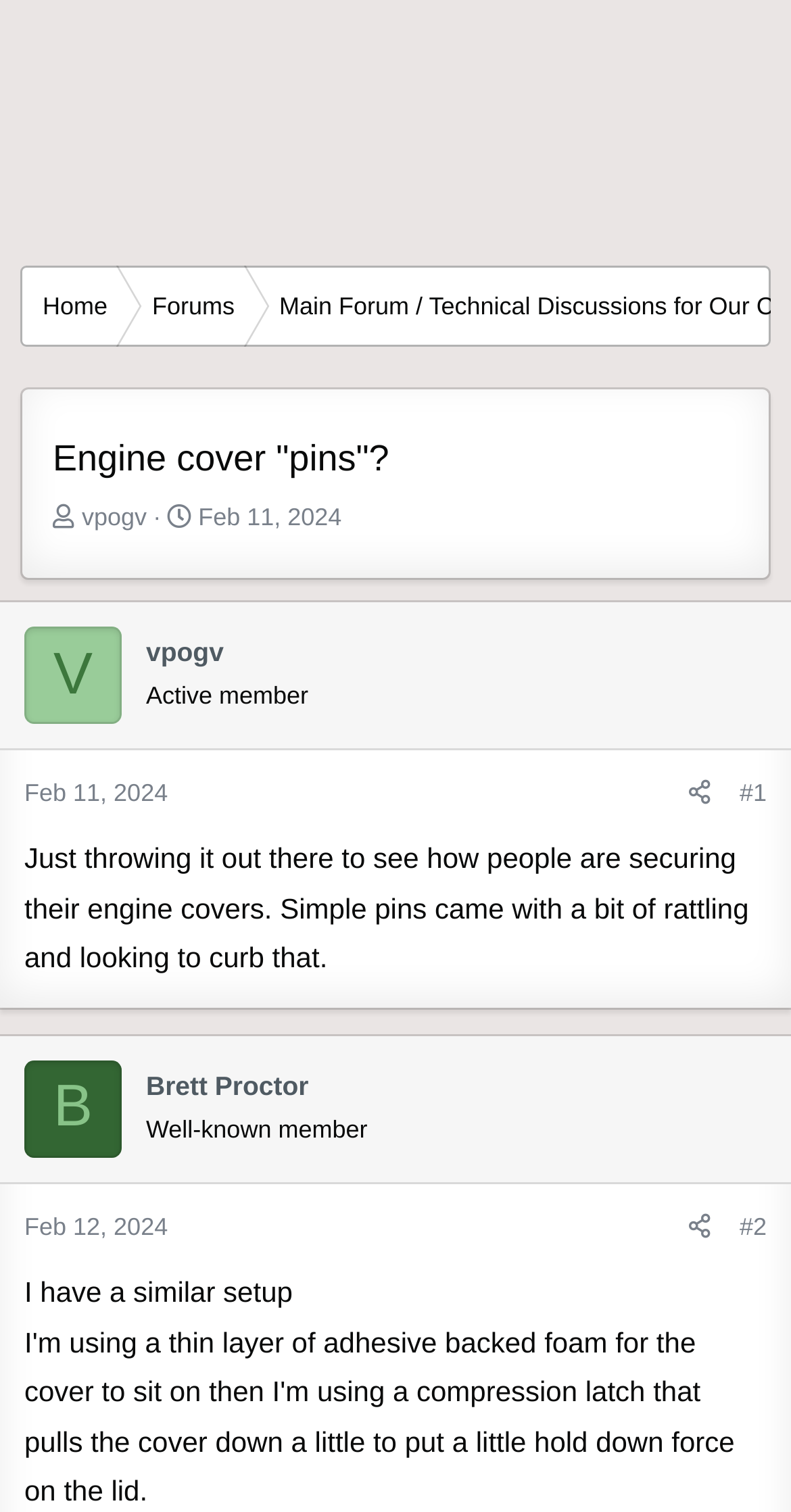Generate a thorough description of the webpage.

This webpage appears to be a forum discussion page. At the top, there is a menu button on the left and a series of links on the right, including "Log in", "Register", and "What's new". Below this, there is a prominent link that says "You must log in or register to reply here."

On the left side of the page, there are several links, including "Home", "Forums", and a series of social media sharing options such as Facebook, Twitter, and Reddit. 

In the main content area, there is a discussion thread with a title "Engine cover "pins"? | Sterling Kit Cars". Below the title, there are several links and buttons, including a "Reactions" section with a "Like" image and a link to a user's profile.

At the bottom of the page, there is a footer section with several links, including "Contact us", "Terms and rules", and "Privacy policy". There is also a copyright notice that says "Community platform by XenForo® © 2010-2022 XenForo Ltd." with a superscript symbol.